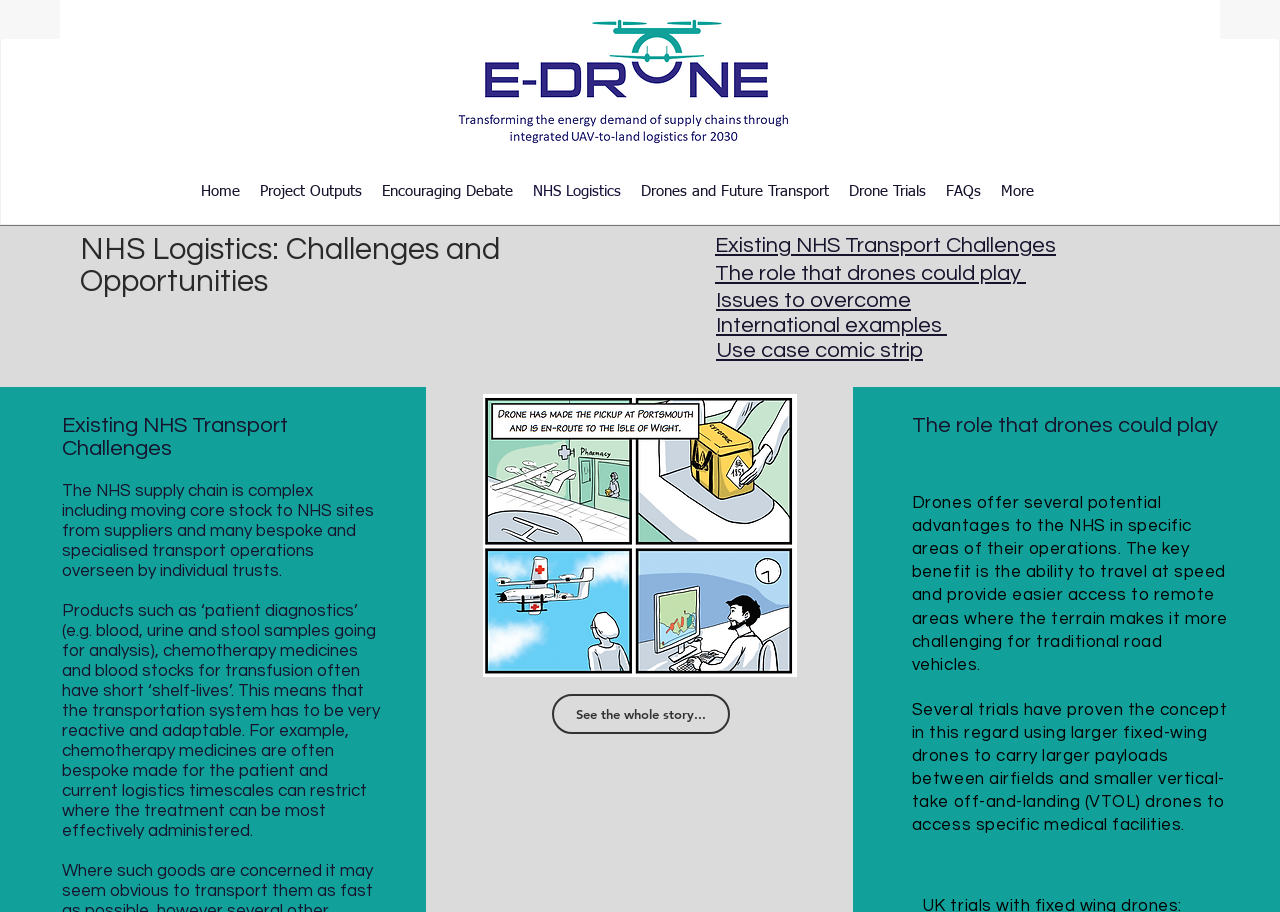What is the purpose of drones in NHS logistics?
Answer the question with a detailed explanation, including all necessary information.

According to the webpage, drones offer several potential advantages to the NHS in specific areas of their operations, including the ability to travel at speed and provide easier access to remote areas where the terrain makes it more challenging for traditional road vehicles.